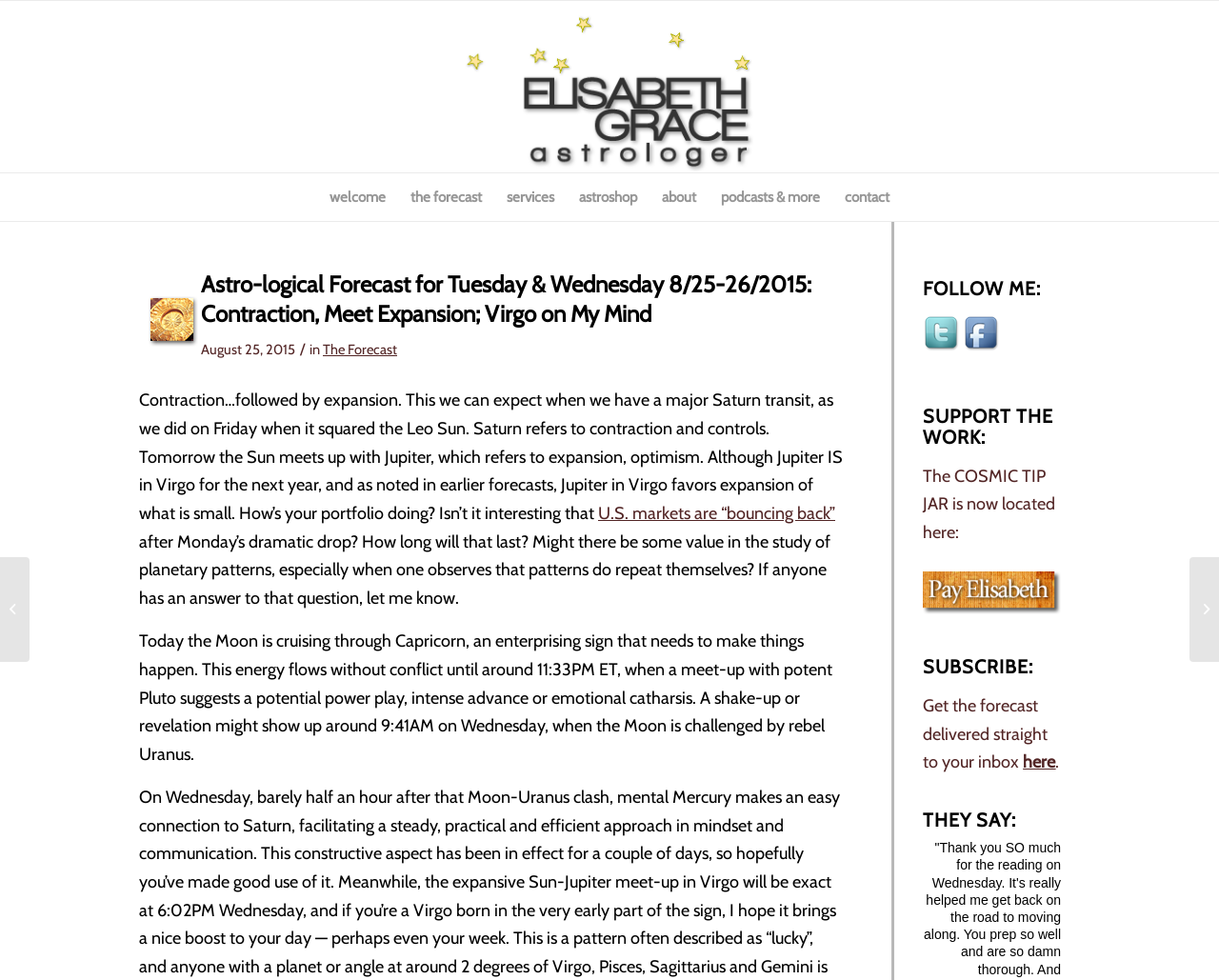Give the bounding box coordinates for this UI element: "The Forecast". The coordinates should be four float numbers between 0 and 1, arranged as [left, top, right, bottom].

[0.265, 0.348, 0.326, 0.366]